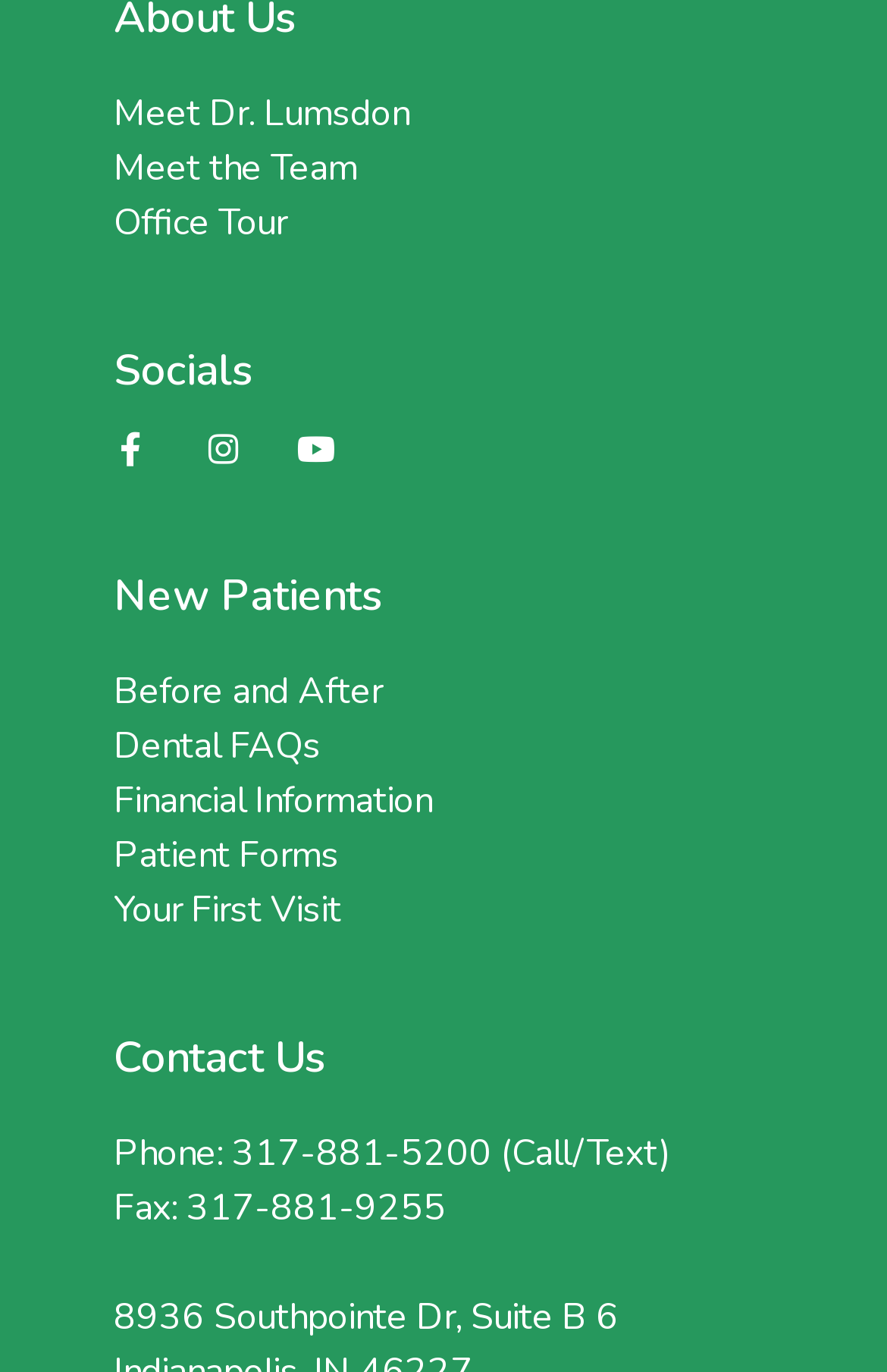Determine the bounding box coordinates for the area that should be clicked to carry out the following instruction: "Read dental FAQs".

[0.128, 0.526, 0.362, 0.562]